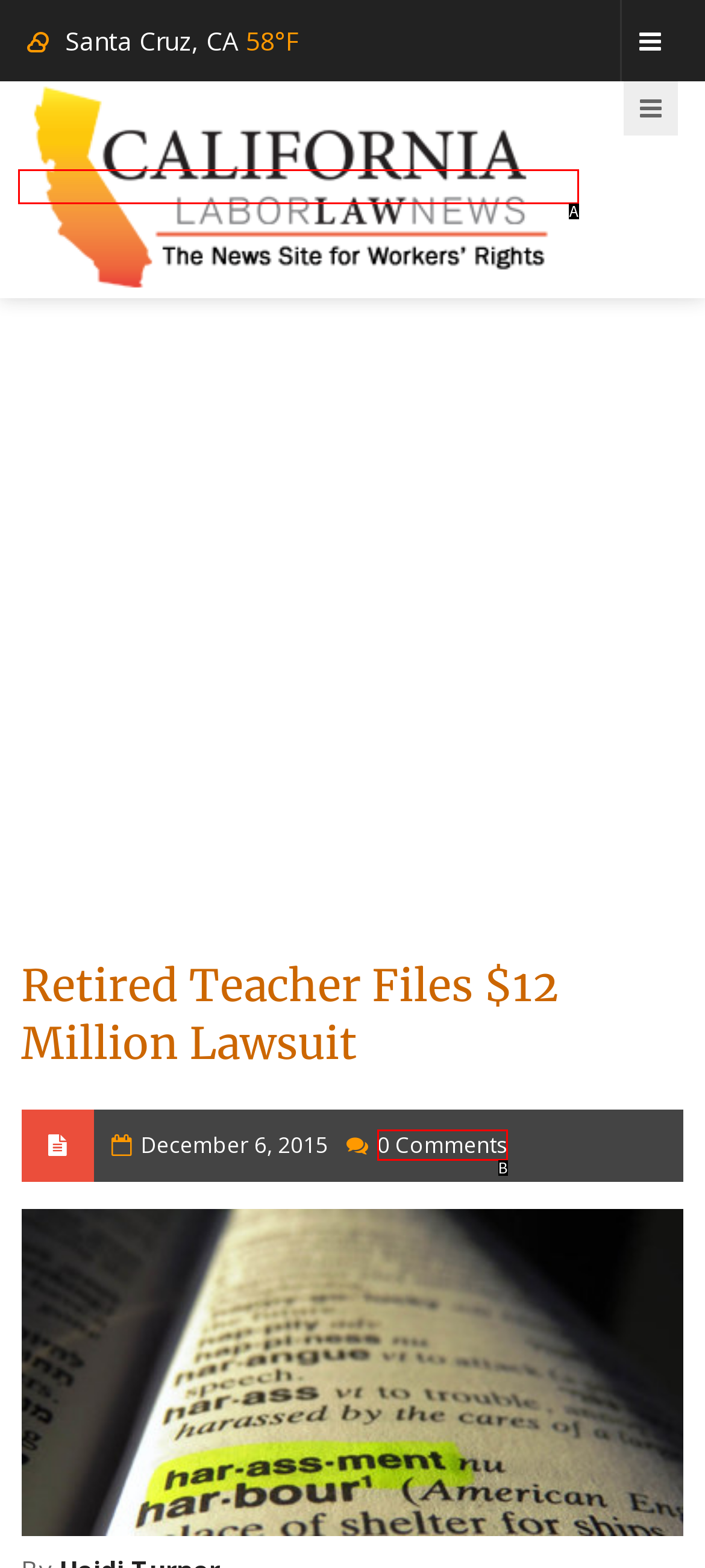With the provided description: 0 Comments, select the most suitable HTML element. Respond with the letter of the selected option.

B